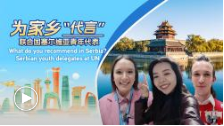What is the purpose of the play button icon?
Deliver a detailed and extensive answer to the question.

The play button icon is included in the graphic to indicate that this is a video segment, inviting viewers to explore and learn more about the delegates' insights and experiences.